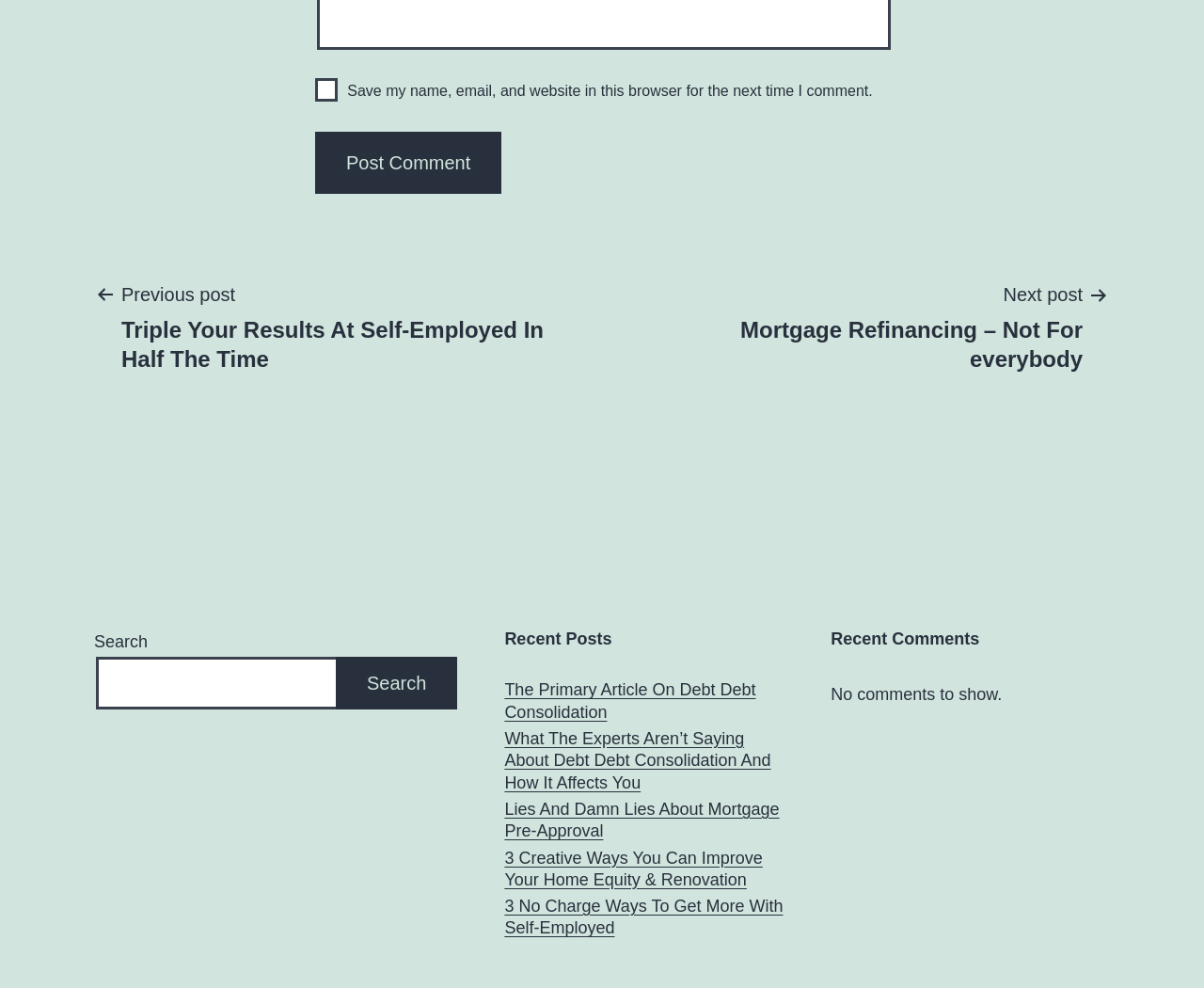Is there a search function on the page?
Answer with a single word or phrase by referring to the visual content.

Yes